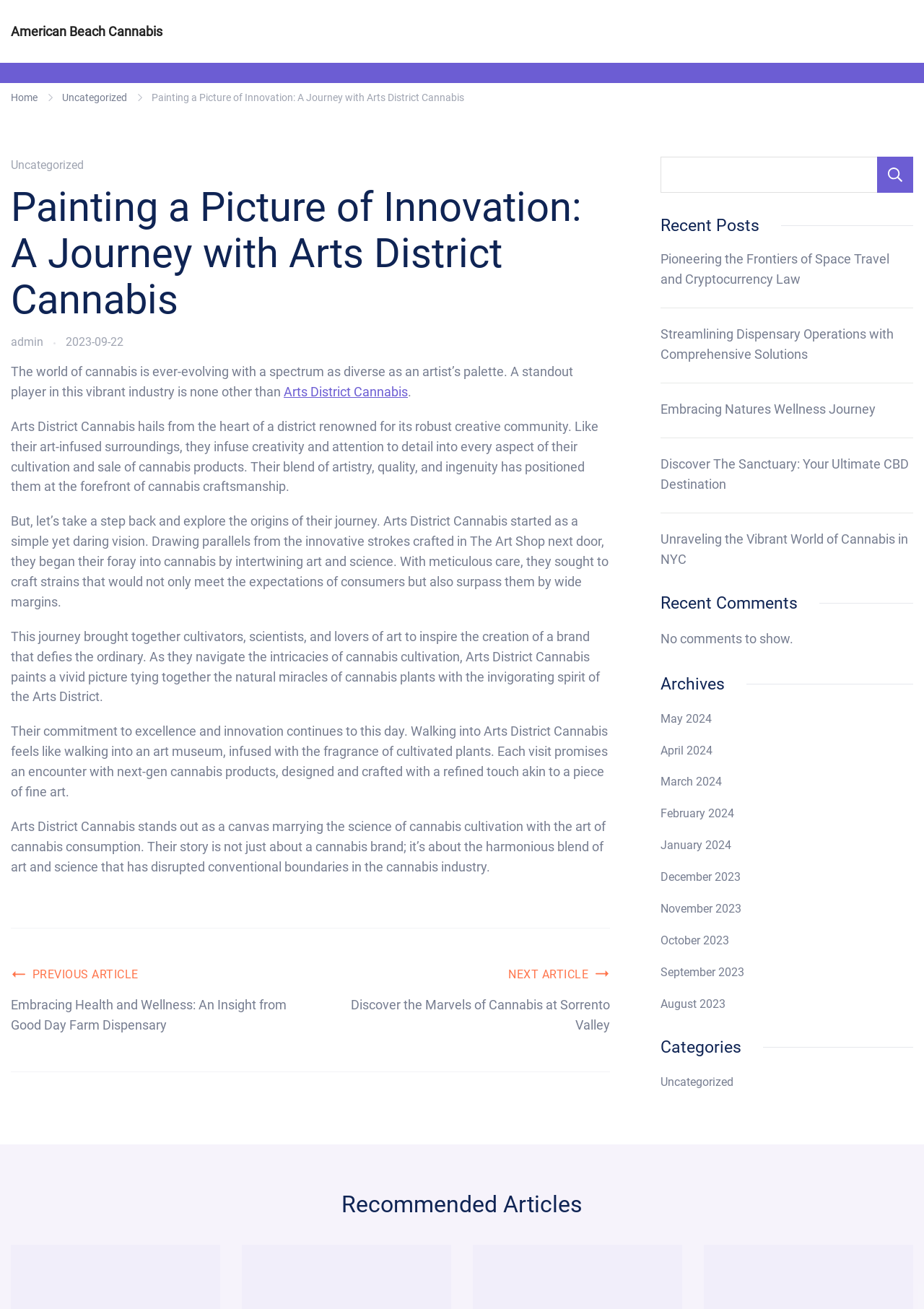Please identify the bounding box coordinates of the element that needs to be clicked to execute the following command: "View the 'Recommended Articles'". Provide the bounding box using four float numbers between 0 and 1, formatted as [left, top, right, bottom].

[0.012, 0.907, 0.988, 0.934]